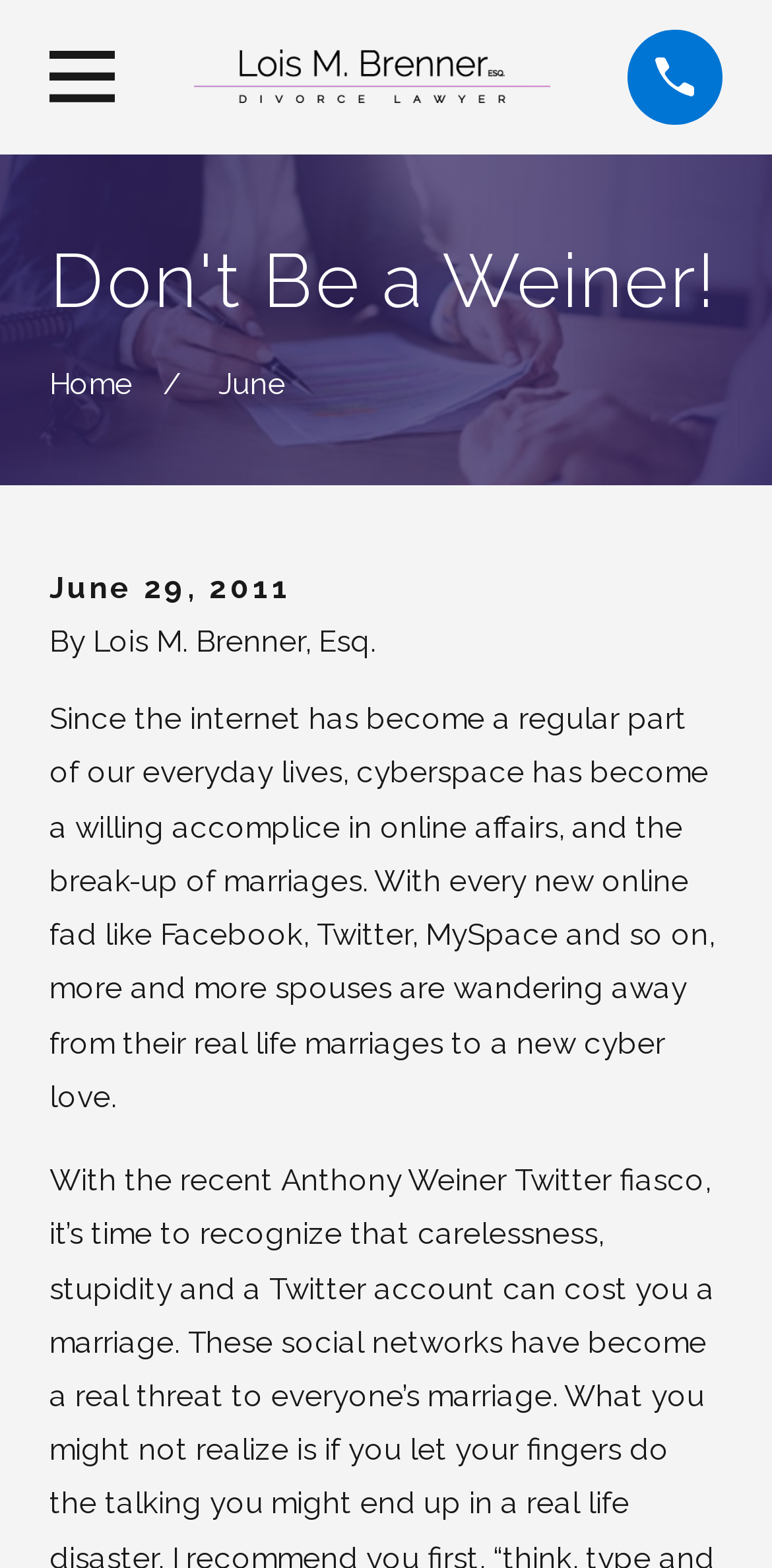Provide a one-word or short-phrase response to the question:
When was the article published?

June 29, 2011